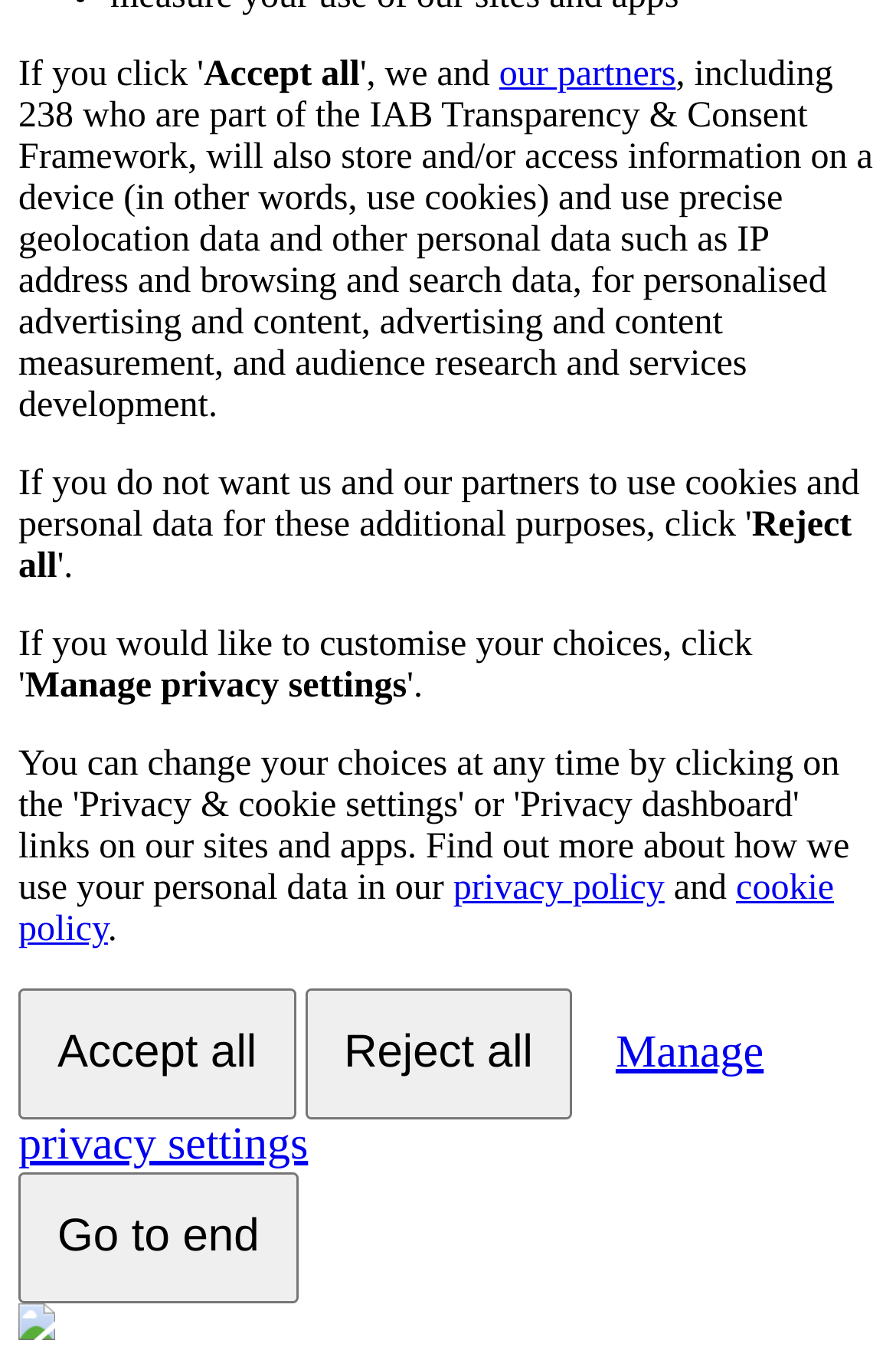Locate the UI element described by cookie policy and provide its bounding box coordinates. Use the format (top-left x, top-left y, bottom-right x, bottom-right y) with all values as floating point numbers between 0 and 1.

[0.021, 0.634, 0.931, 0.693]